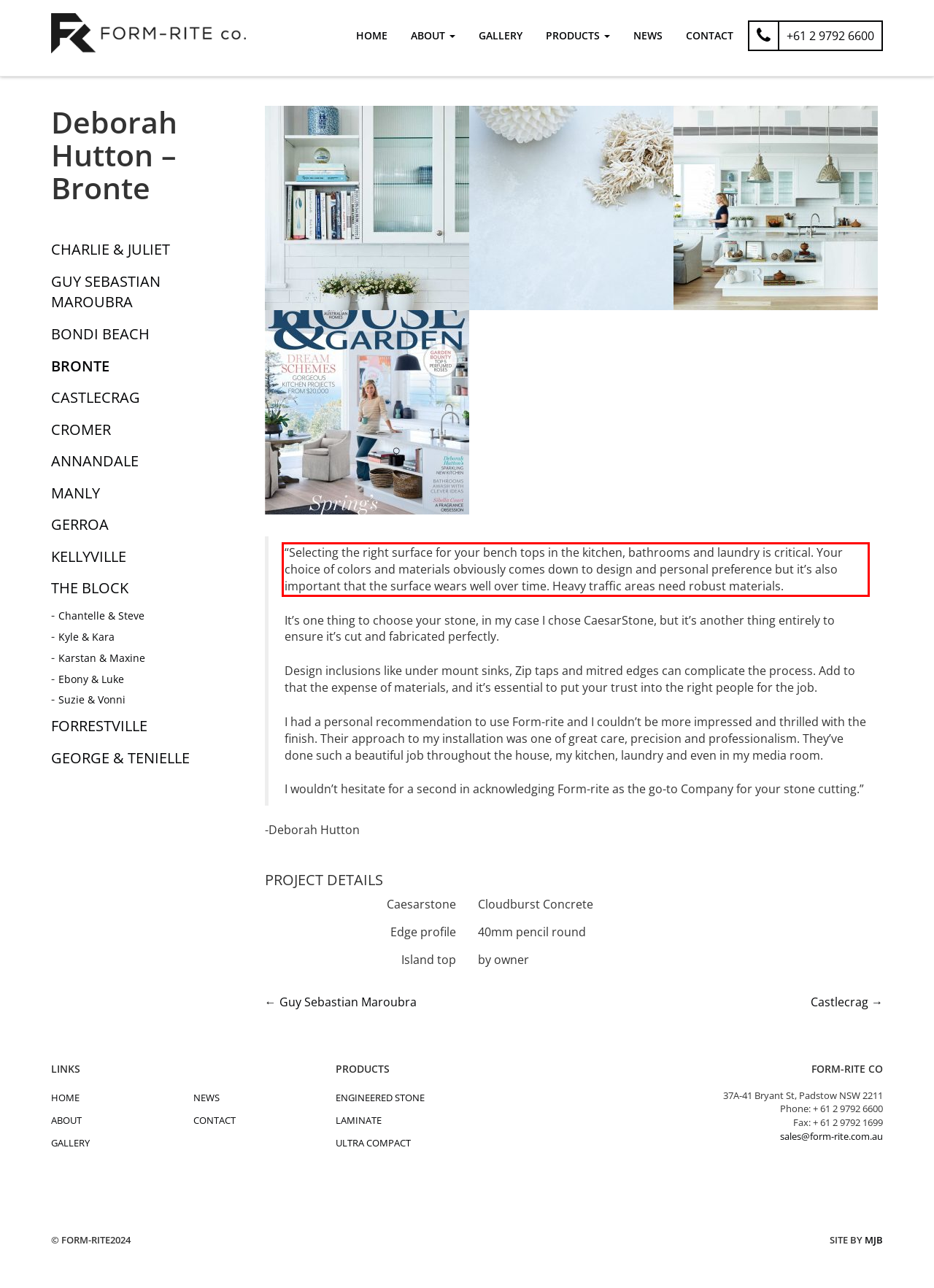Given a screenshot of a webpage, identify the red bounding box and perform OCR to recognize the text within that box.

“Selecting the right surface for your bench tops in the kitchen, bathrooms and laundry is critical. Your choice of colors and materials obviously comes down to design and personal preference but it’s also important that the surface wears well over time. Heavy traffic areas need robust materials.